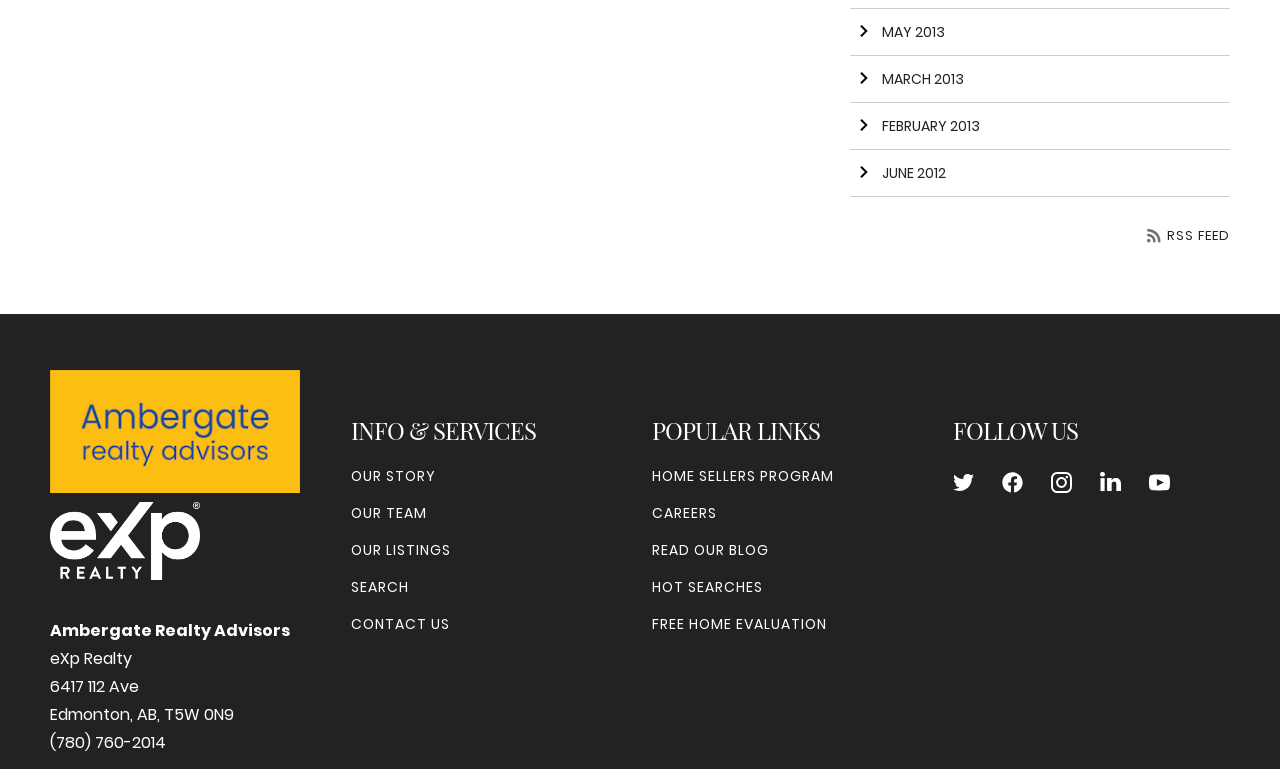Find the bounding box coordinates of the element's region that should be clicked in order to follow the given instruction: "Go to homepage". The coordinates should consist of four float numbers between 0 and 1, i.e., [left, top, right, bottom].

[0.039, 0.619, 0.234, 0.762]